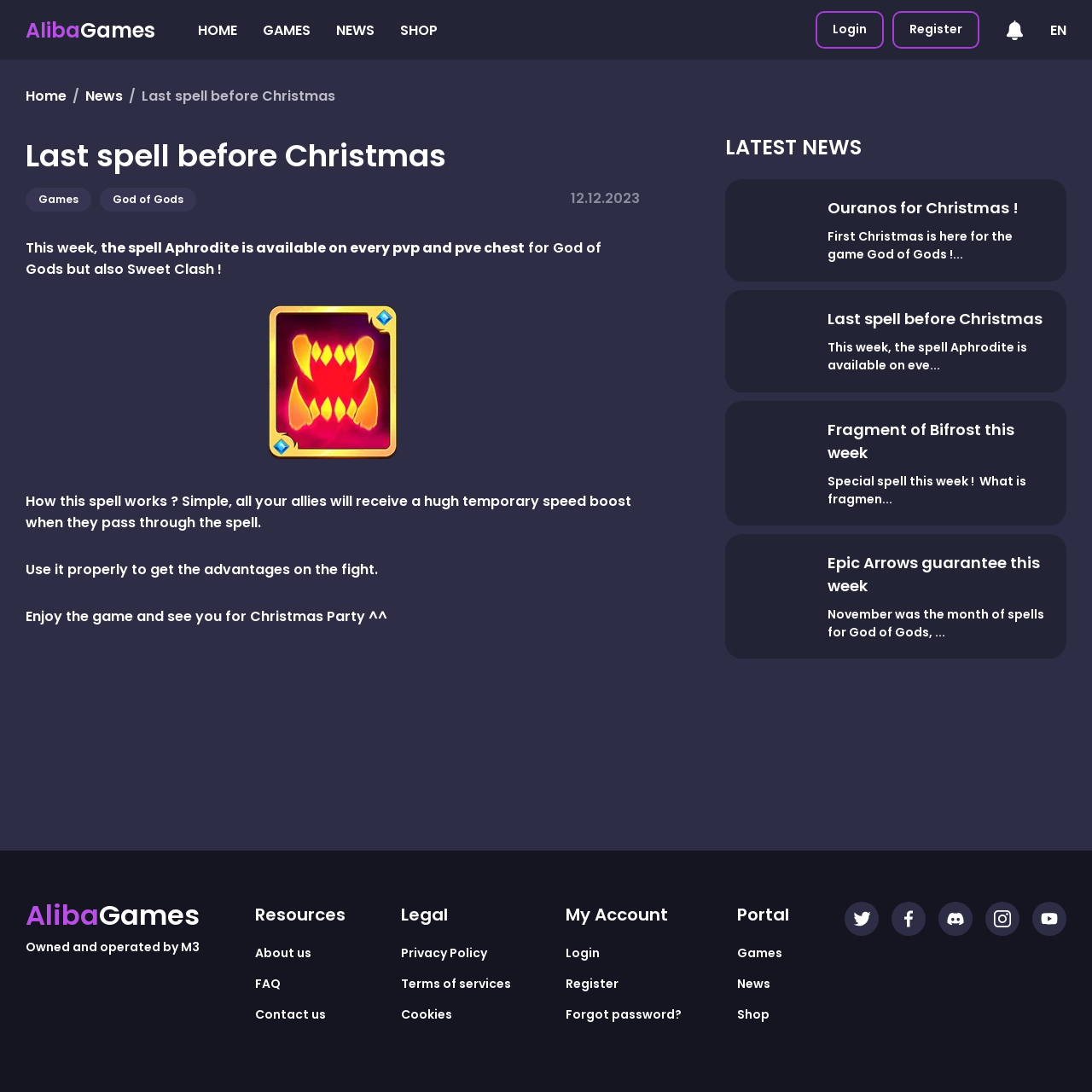Determine the bounding box coordinates for the clickable element to execute this instruction: "Visit the AlibaGames homepage". Provide the coordinates as four float numbers between 0 and 1, i.e., [left, top, right, bottom].

[0.023, 0.0, 0.142, 0.055]